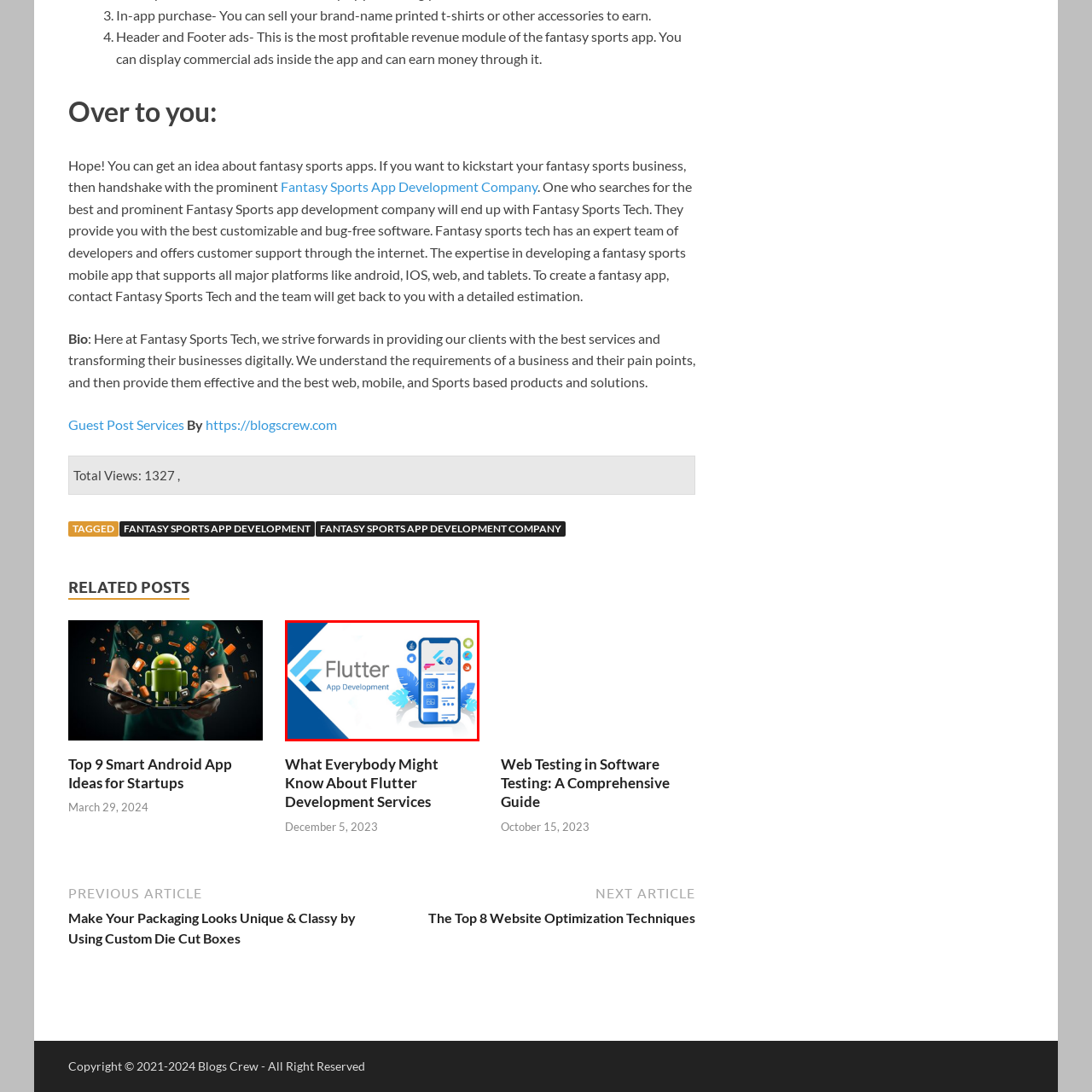Using the image highlighted in the red border, answer the following question concisely with a word or phrase:
What is the purpose of the image?

To appeal to developers and businesses